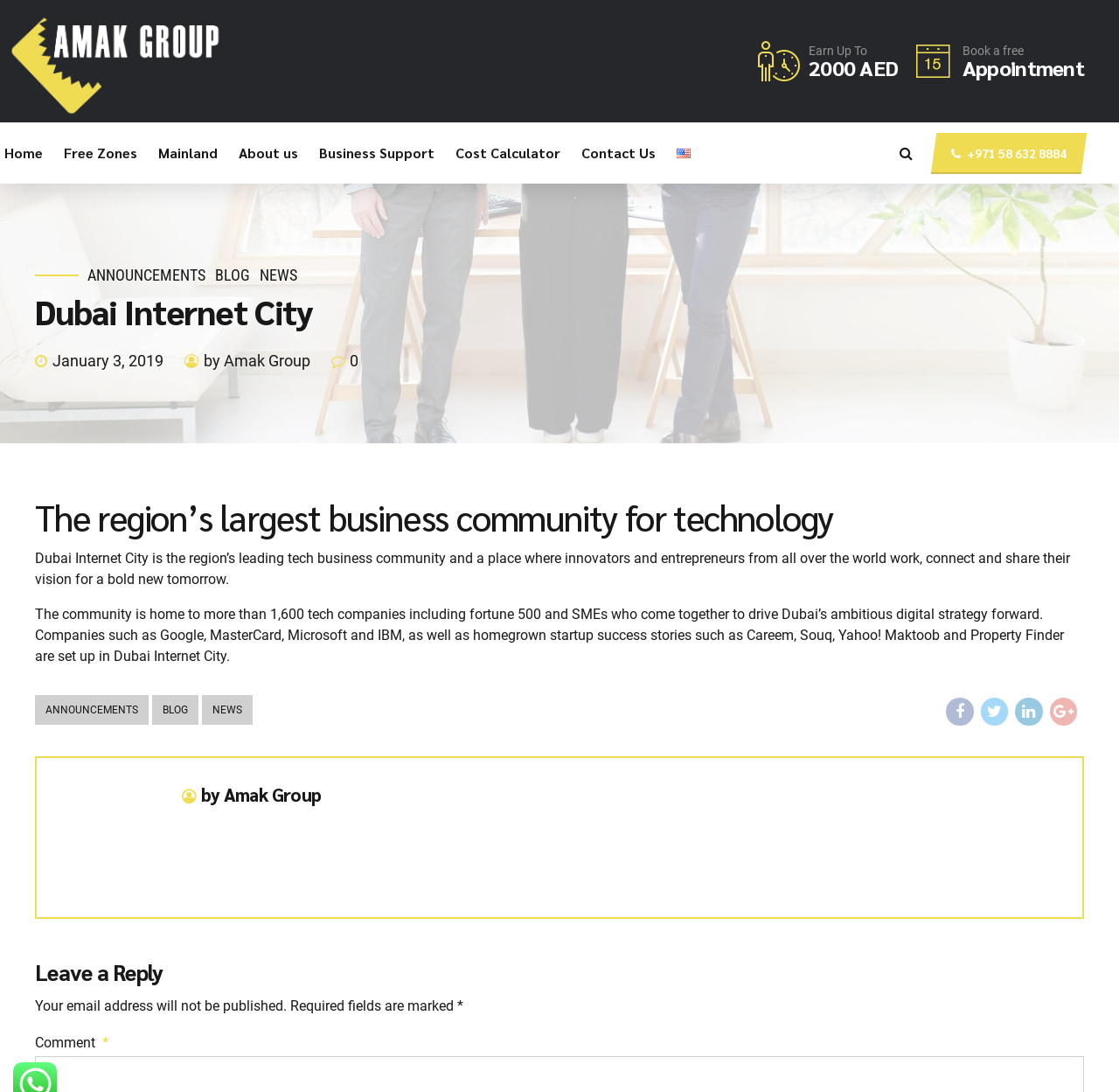Find and specify the bounding box coordinates that correspond to the clickable region for the instruction: "Read the blog".

[0.192, 0.243, 0.232, 0.261]